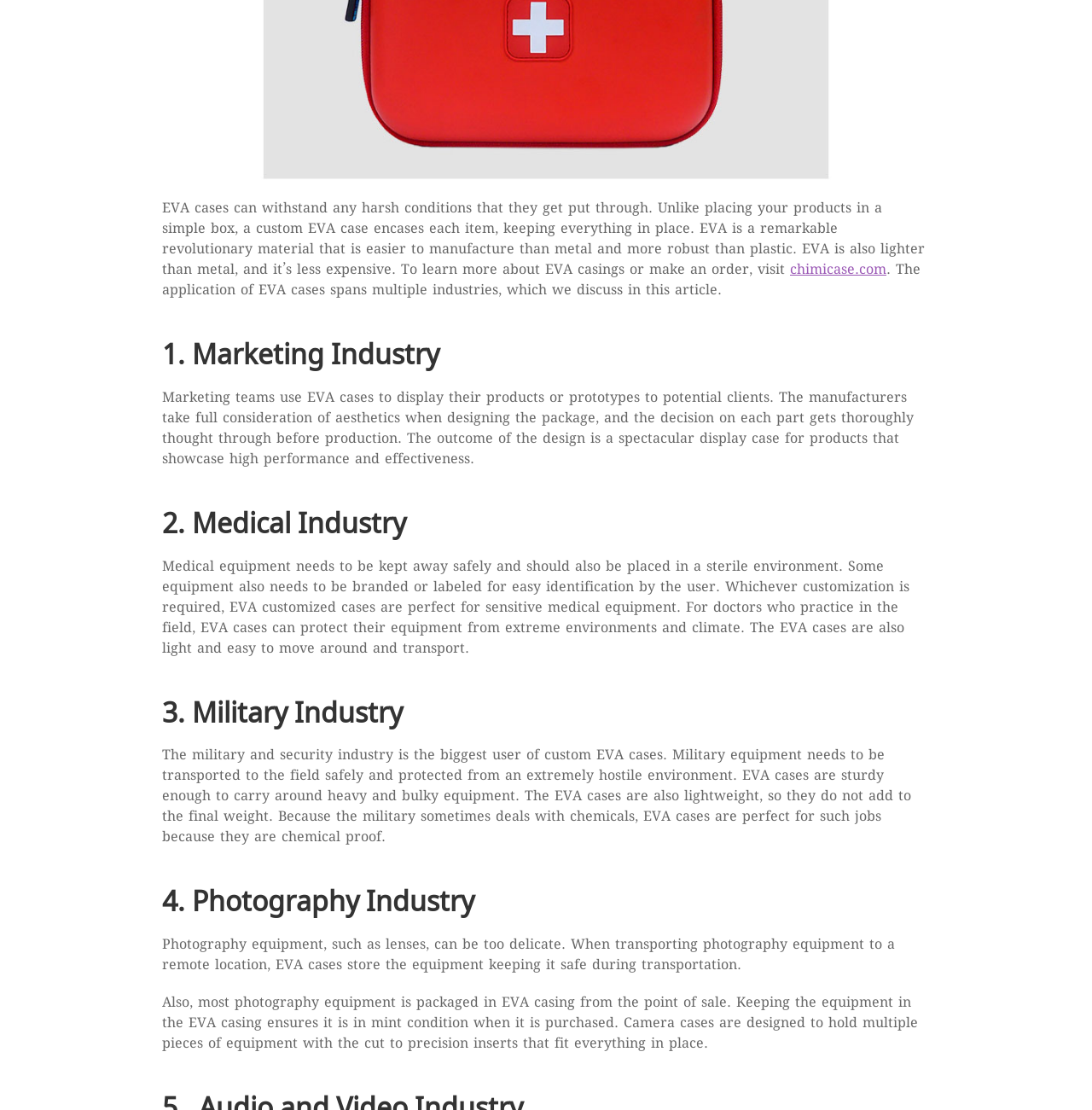From the element description: "chimicase.com", extract the bounding box coordinates of the UI element. The coordinates should be expressed as four float numbers between 0 and 1, in the order [left, top, right, bottom].

[0.723, 0.236, 0.812, 0.253]